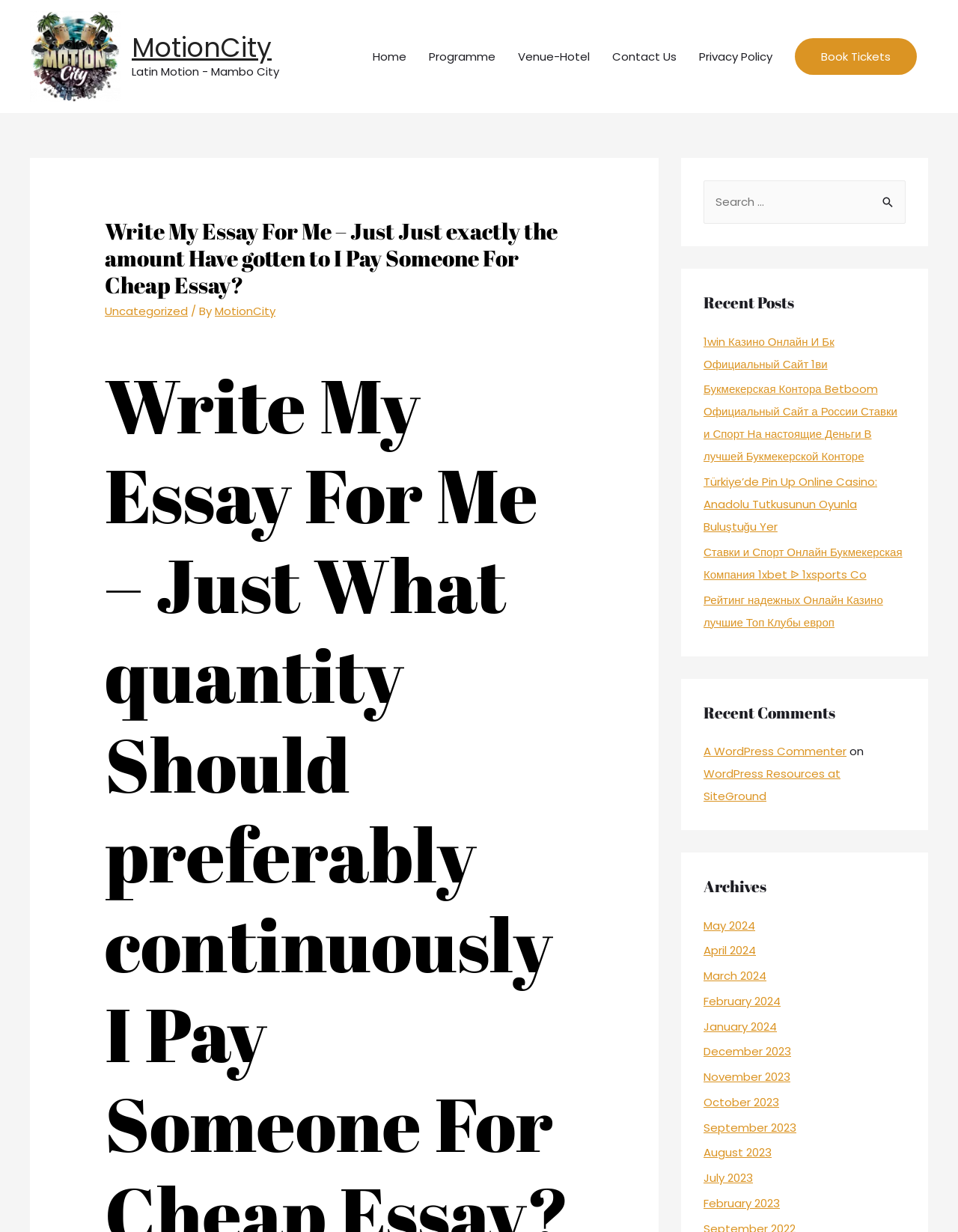Find the bounding box coordinates of the element to click in order to complete this instruction: "View Archives". The bounding box coordinates must be four float numbers between 0 and 1, denoted as [left, top, right, bottom].

[0.734, 0.71, 0.945, 0.729]